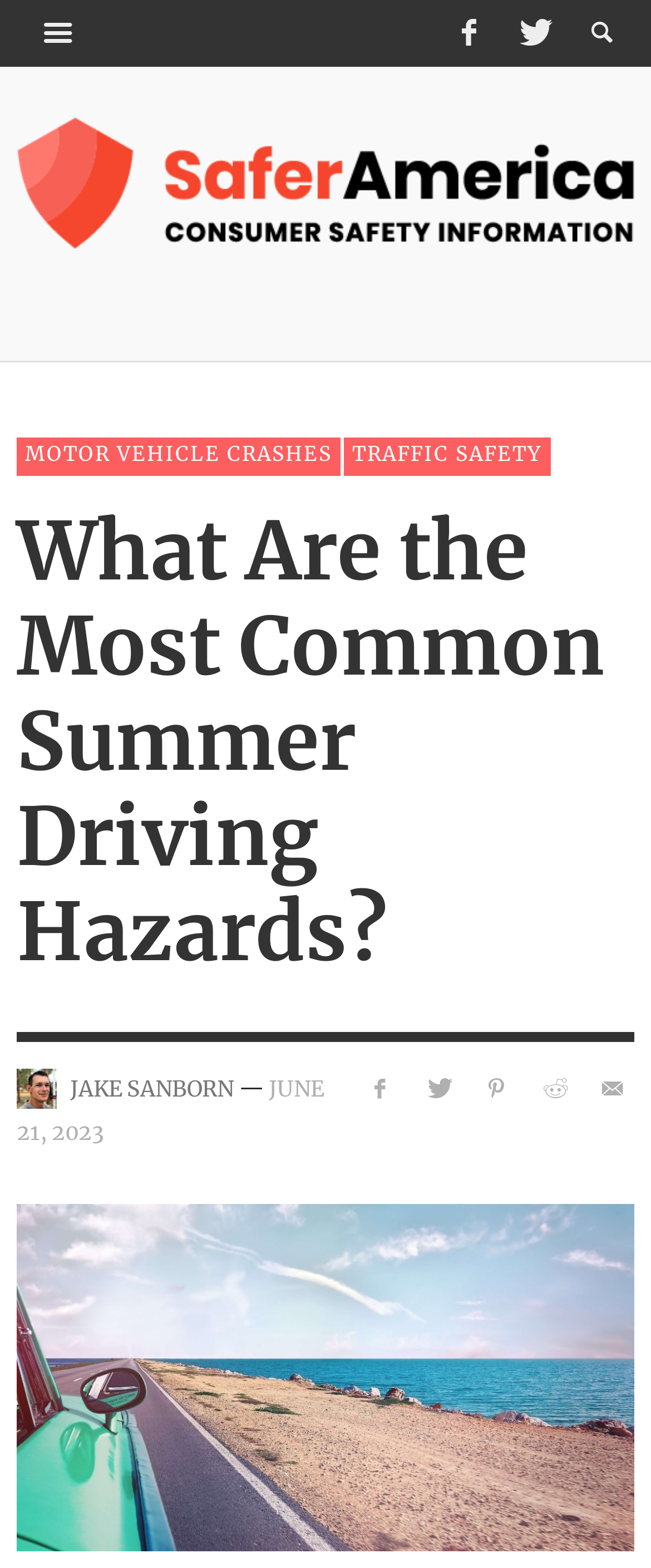Find the bounding box coordinates for the area that must be clicked to perform this action: "View the image of Car Driving on the Road Along a Beach".

[0.026, 0.768, 0.974, 0.989]